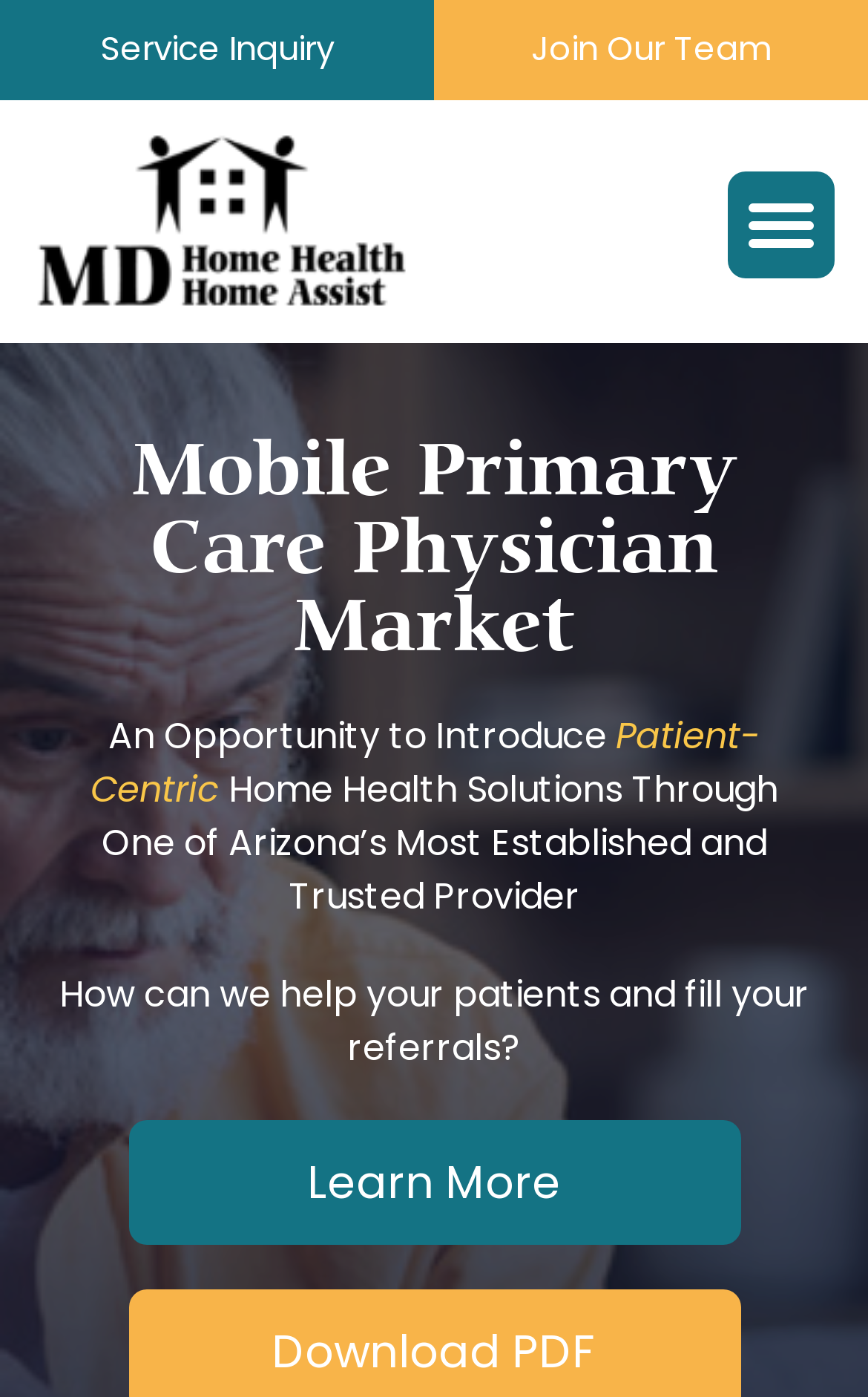What is the location of the mobile primary care physician service?
Based on the image, answer the question with as much detail as possible.

The location of the service can be determined from the webpage title 'Mobile Primary Care Physician Service In Phoenix, AZ' and the fact that the service is described as being provided in Arizona.